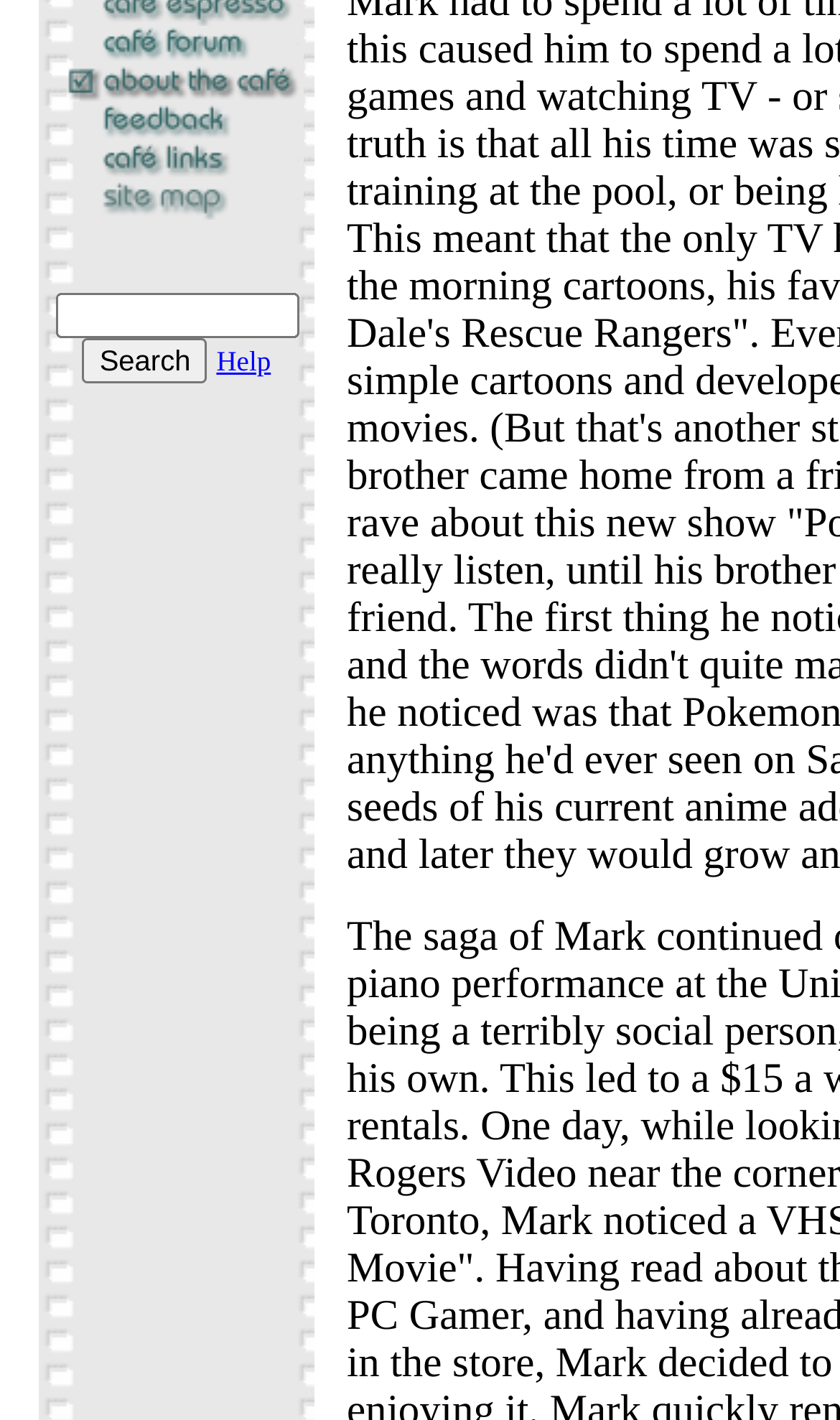Predict the bounding box of the UI element that fits this description: "alt="[ site map ]"".

[0.059, 0.135, 0.362, 0.161]